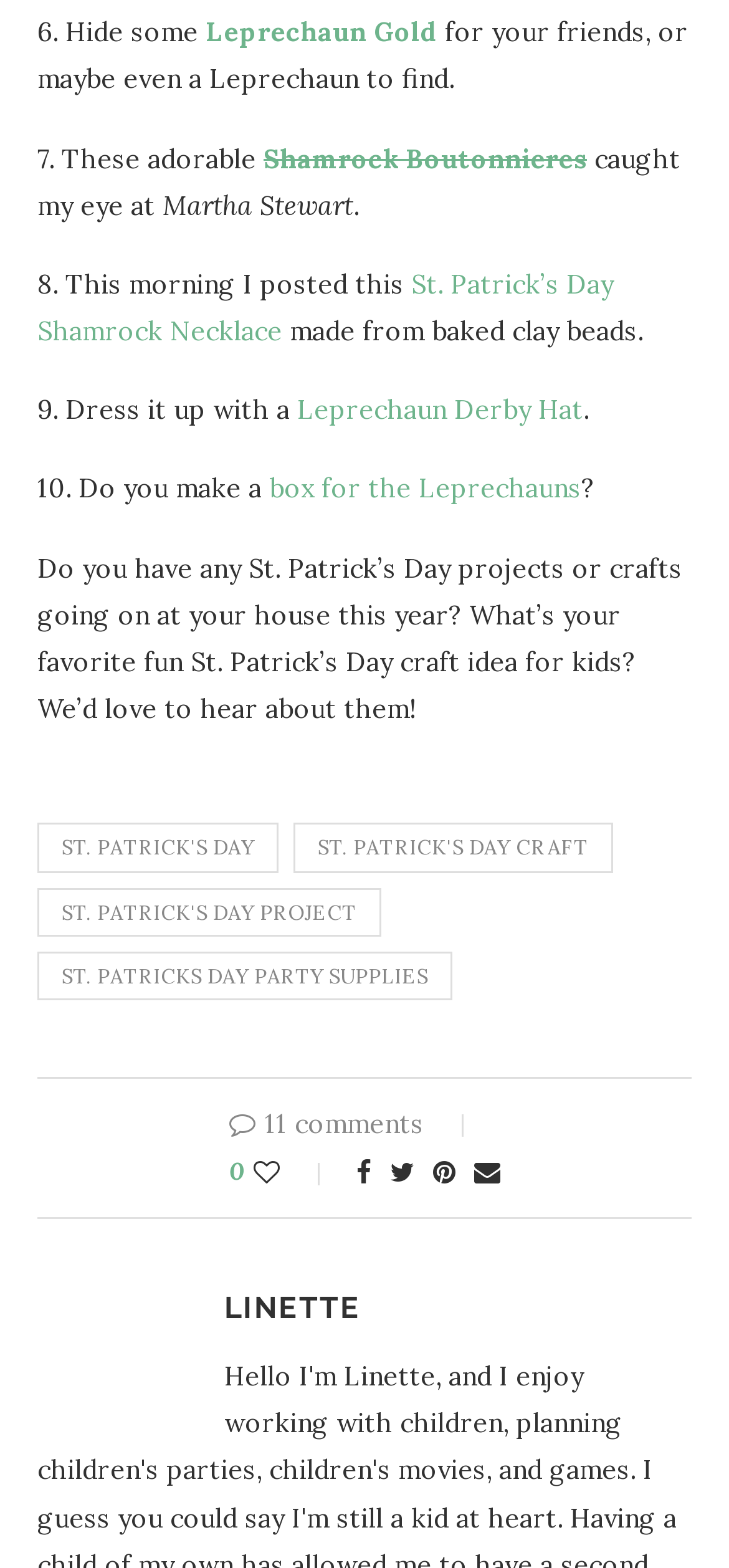What type of hat is mentioned in the post?
Please answer the question as detailed as possible based on the image.

The webpage mentions a Leprechaun Derby Hat as one of the St. Patrick's Day-related crafts and projects, which suggests that the type of hat mentioned in the post is a Leprechaun Derby Hat.